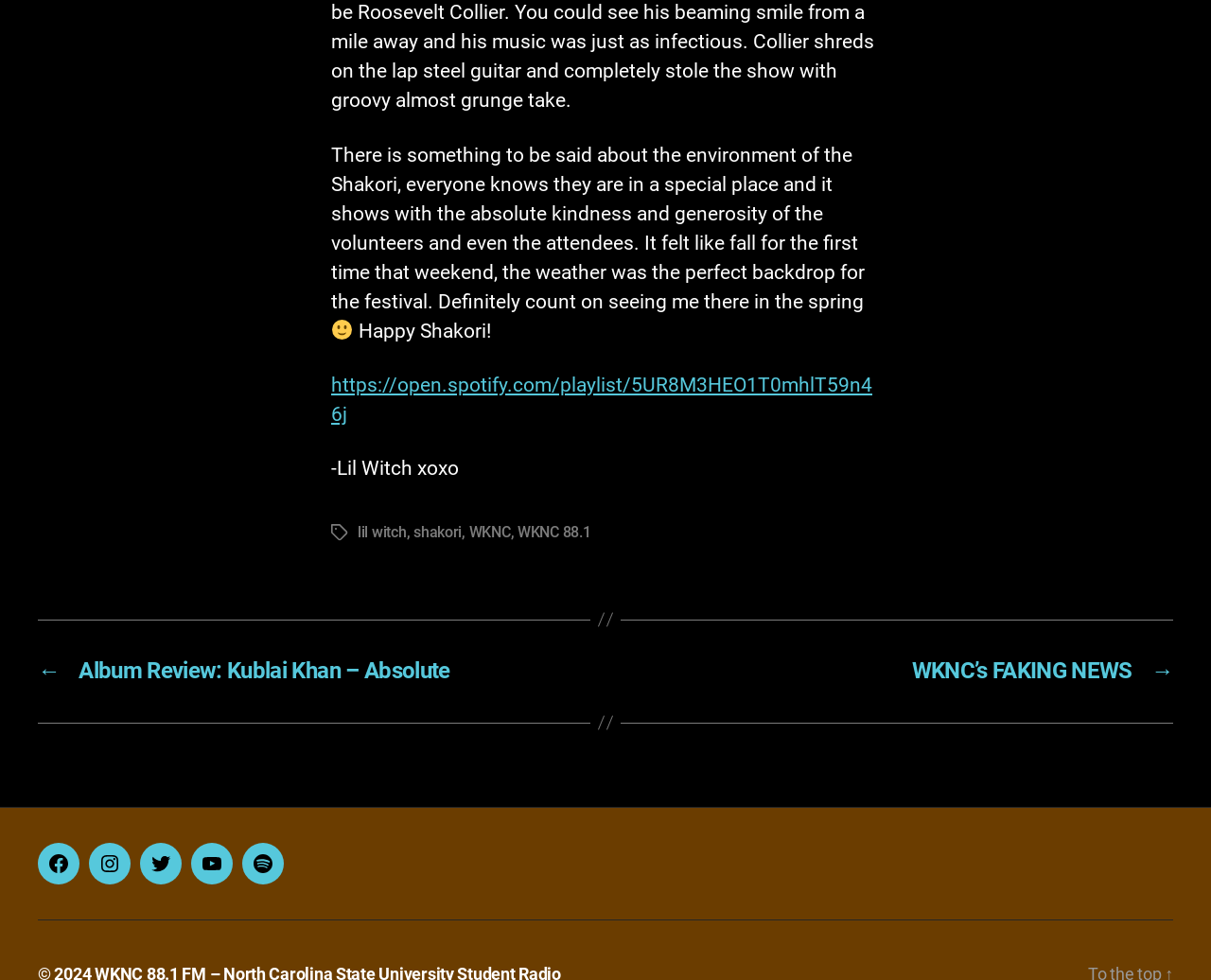Can you show the bounding box coordinates of the region to click on to complete the task described in the instruction: "Visit the Facebook page"?

[0.031, 0.878, 0.066, 0.921]